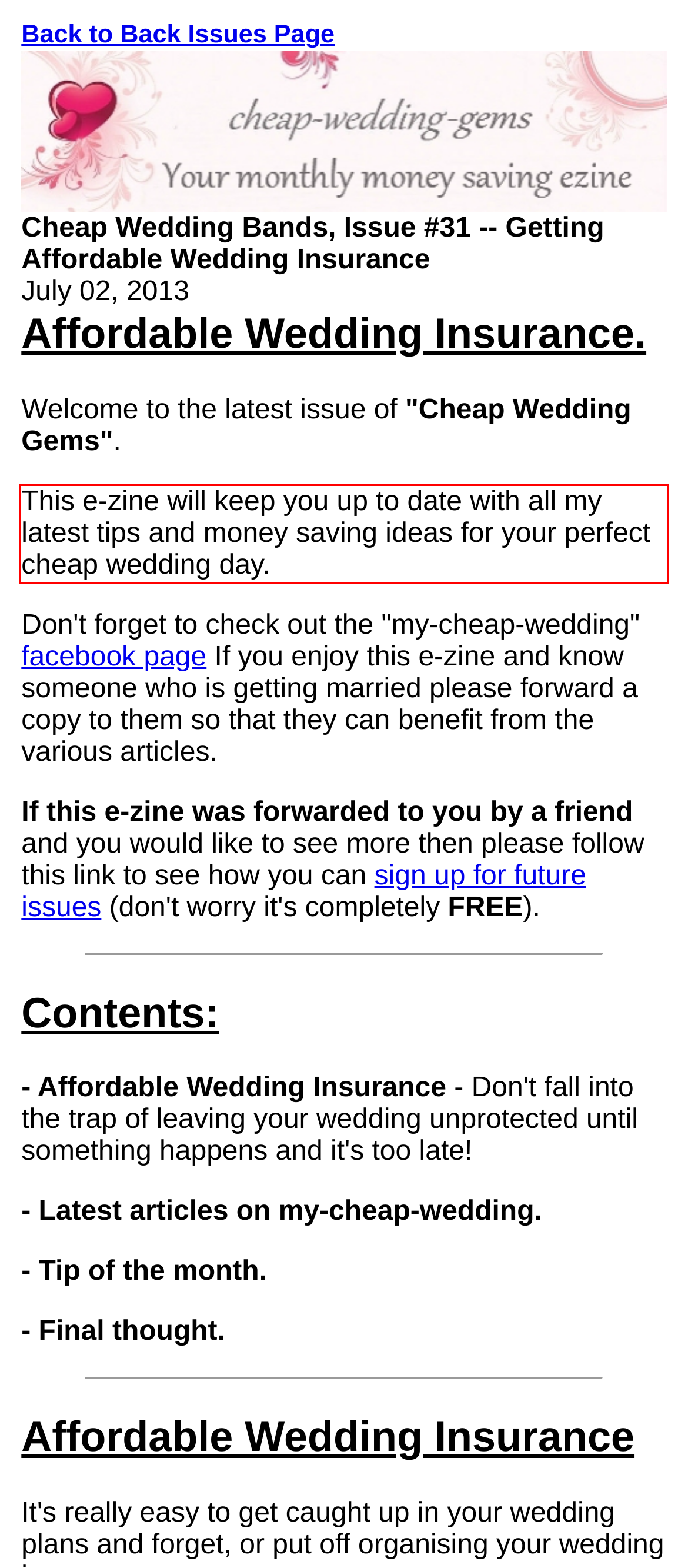Identify and extract the text within the red rectangle in the screenshot of the webpage.

This e-zine will keep you up to date with all my latest tips and money saving ideas for your perfect cheap wedding day.